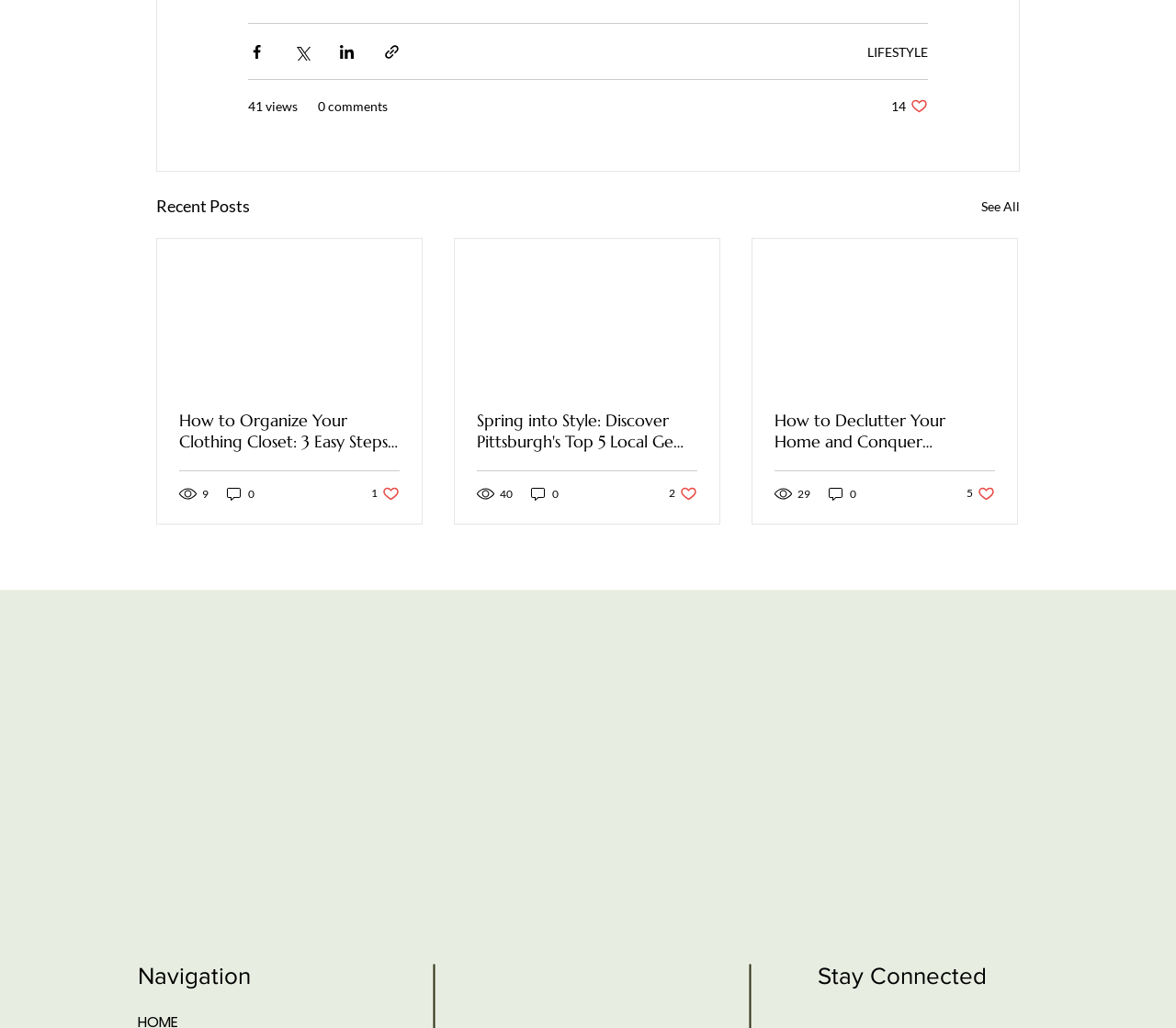Please use the details from the image to answer the following question comprehensively:
What is the purpose of the 'See All' link?

The 'See All' link is likely used to view more posts, as it is located below the 'Recent Posts' heading and suggests that there are more posts to view.